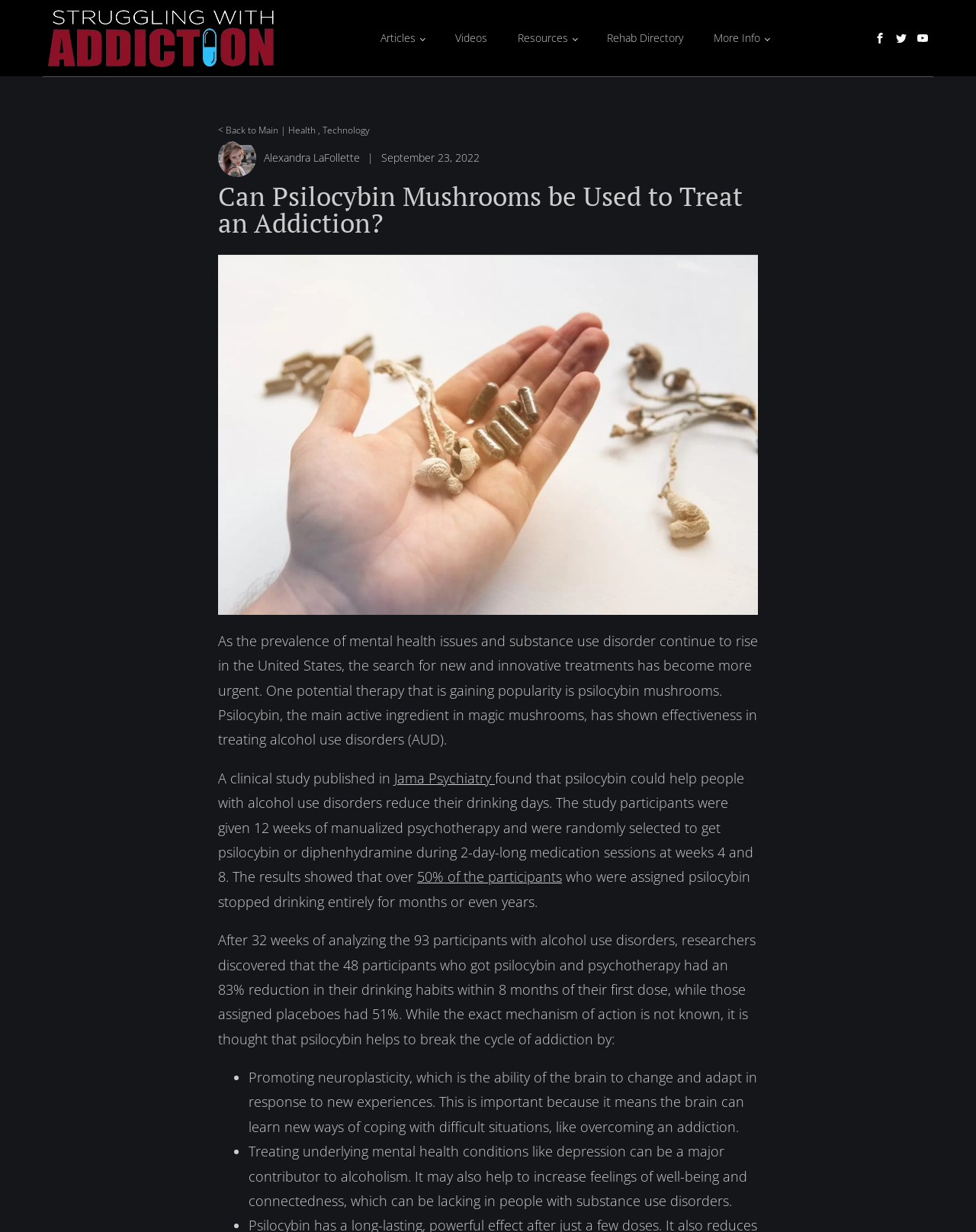Provide the text content of the webpage's main heading.

Can Psilocybin Mushrooms be Used to Treat an Addiction?